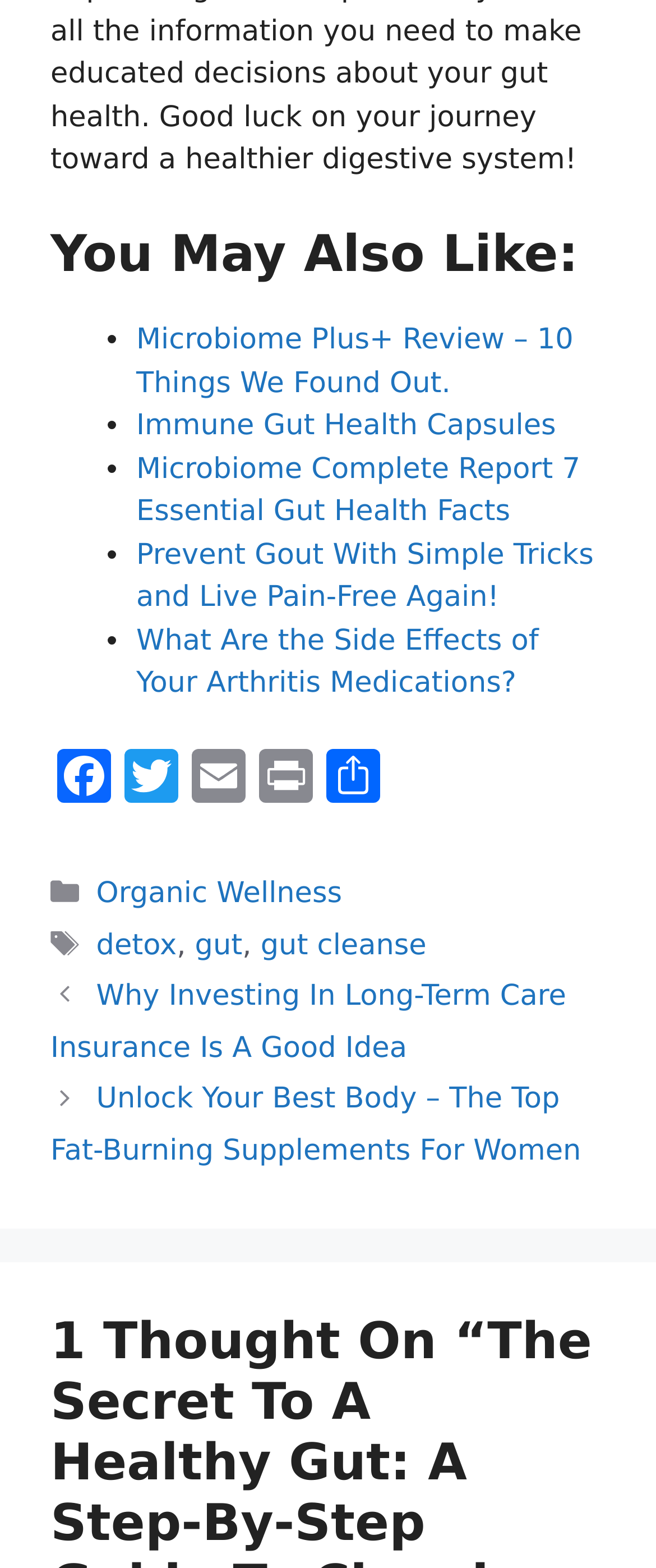How many links are in the footer section?
We need a detailed and exhaustive answer to the question. Please elaborate.

I counted the links in the footer section, which are 'Categories', 'Organic Wellness', 'Tags', 'detox', 'gut', and 'gut cleanse'. There are 6 links in total.